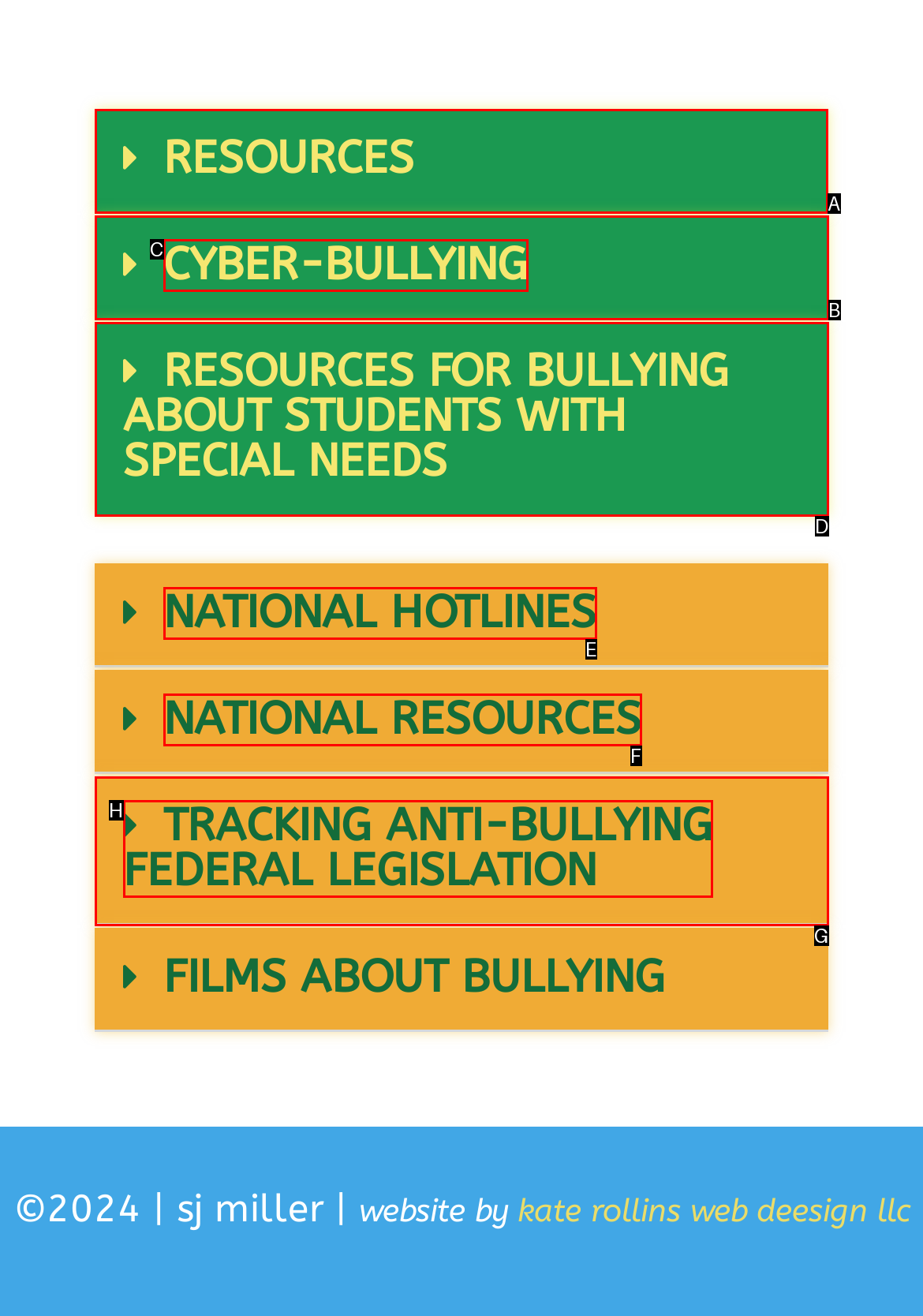Point out which HTML element you should click to fulfill the task: Click the RESOURCES button.
Provide the option's letter from the given choices.

A